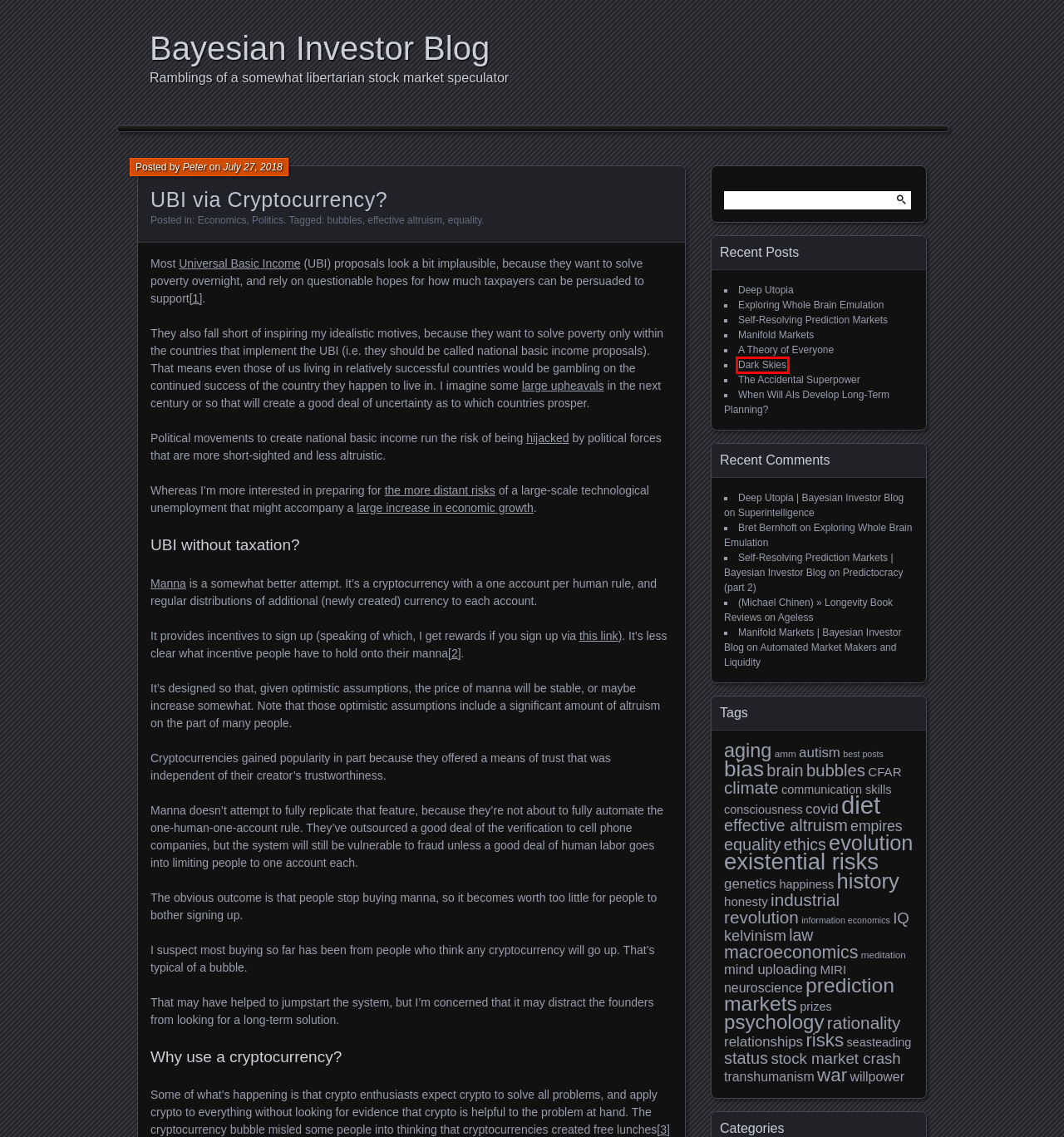With the provided screenshot showing a webpage and a red bounding box, determine which webpage description best fits the new page that appears after clicking the element inside the red box. Here are the options:
A. stock market crash | Bayesian Investor Blog
B. diet | Bayesian Investor Blog
C. Predictocracy (part 2) | Bayesian Investor Blog
D. Dark Skies | Bayesian Investor Blog
E. seasteading | Bayesian Investor Blog
F. communication skills | Bayesian Investor Blog
G. ethics | Bayesian Investor Blog
H. Economics | Bayesian Investor Blog

D